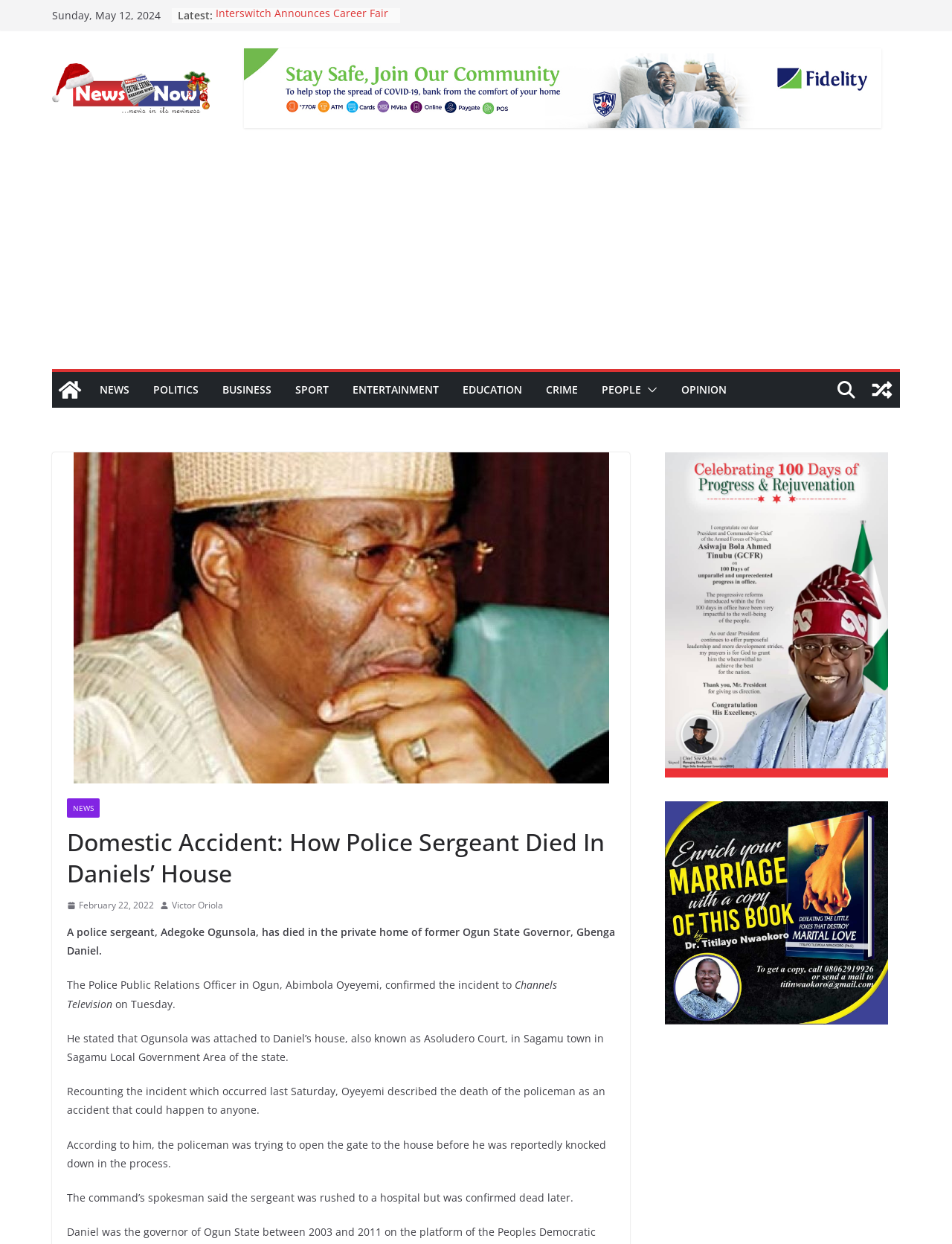What is the date of the latest news?
Answer briefly with a single word or phrase based on the image.

Sunday, May 12, 2024